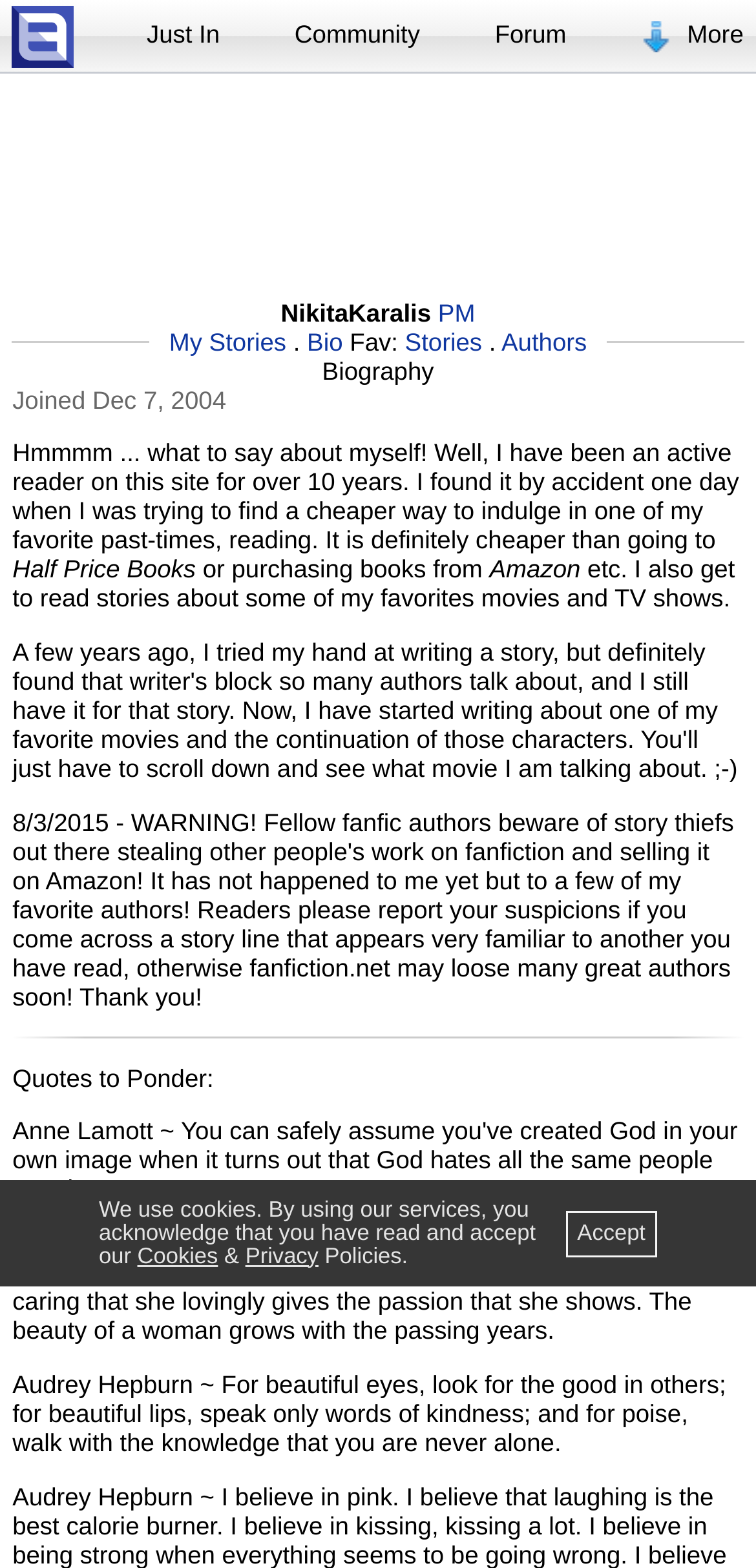What is the purpose of the 'My Stories' link?
Based on the image, provide your answer in one word or phrase.

To view the author's stories